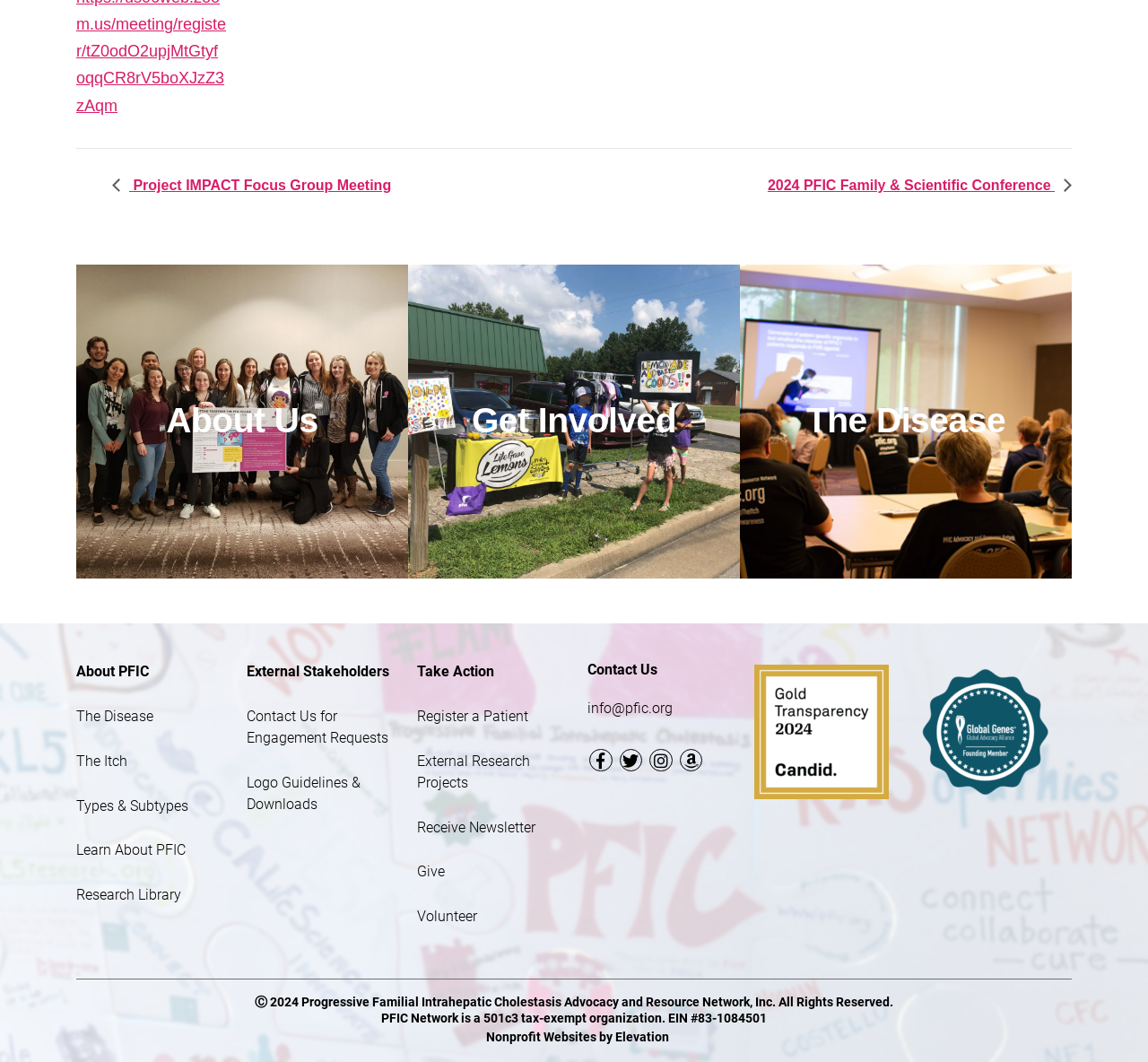Please find the bounding box coordinates of the element that needs to be clicked to perform the following instruction: "View the logo". The bounding box coordinates should be four float numbers between 0 and 1, represented as [left, top, right, bottom].

[0.657, 0.626, 0.774, 0.753]